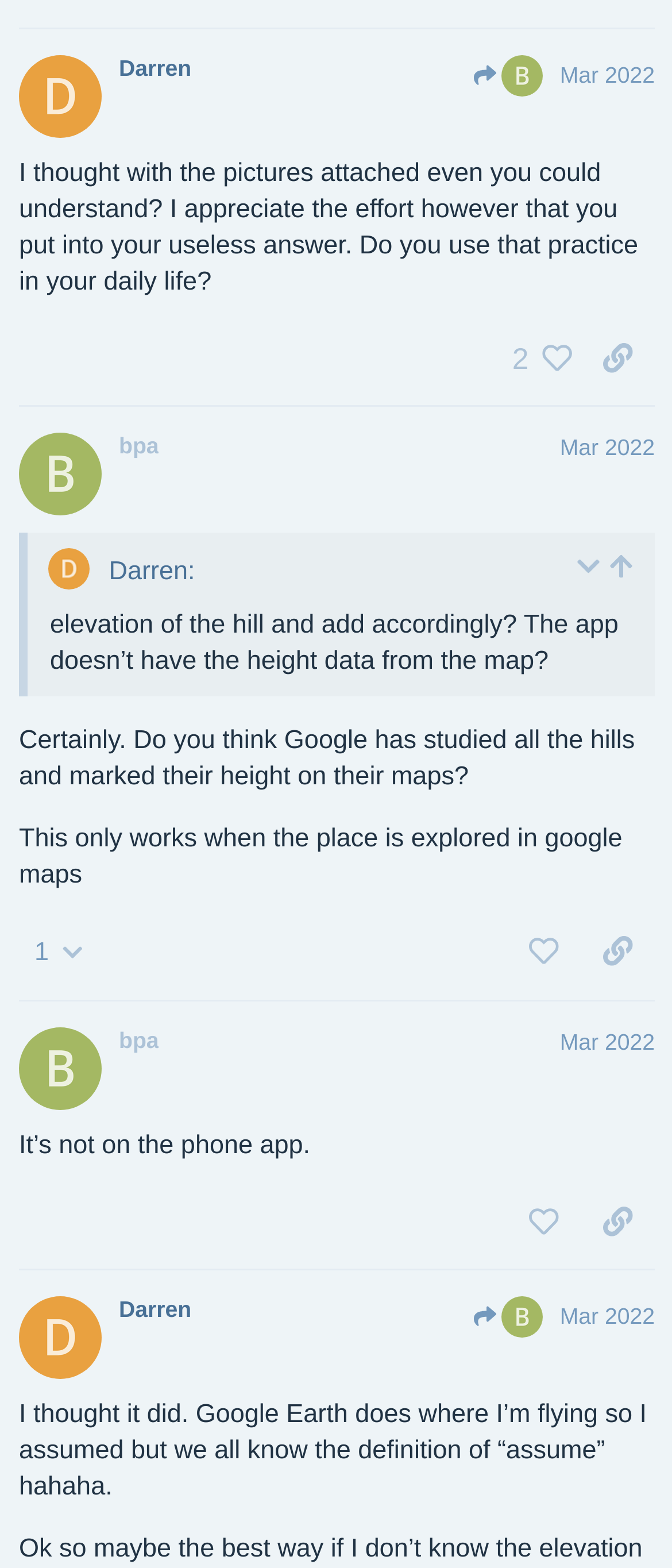What is the date of the second post?
Provide a short answer using one word or a brief phrase based on the image.

Mar 29, 2022 1:36 pm